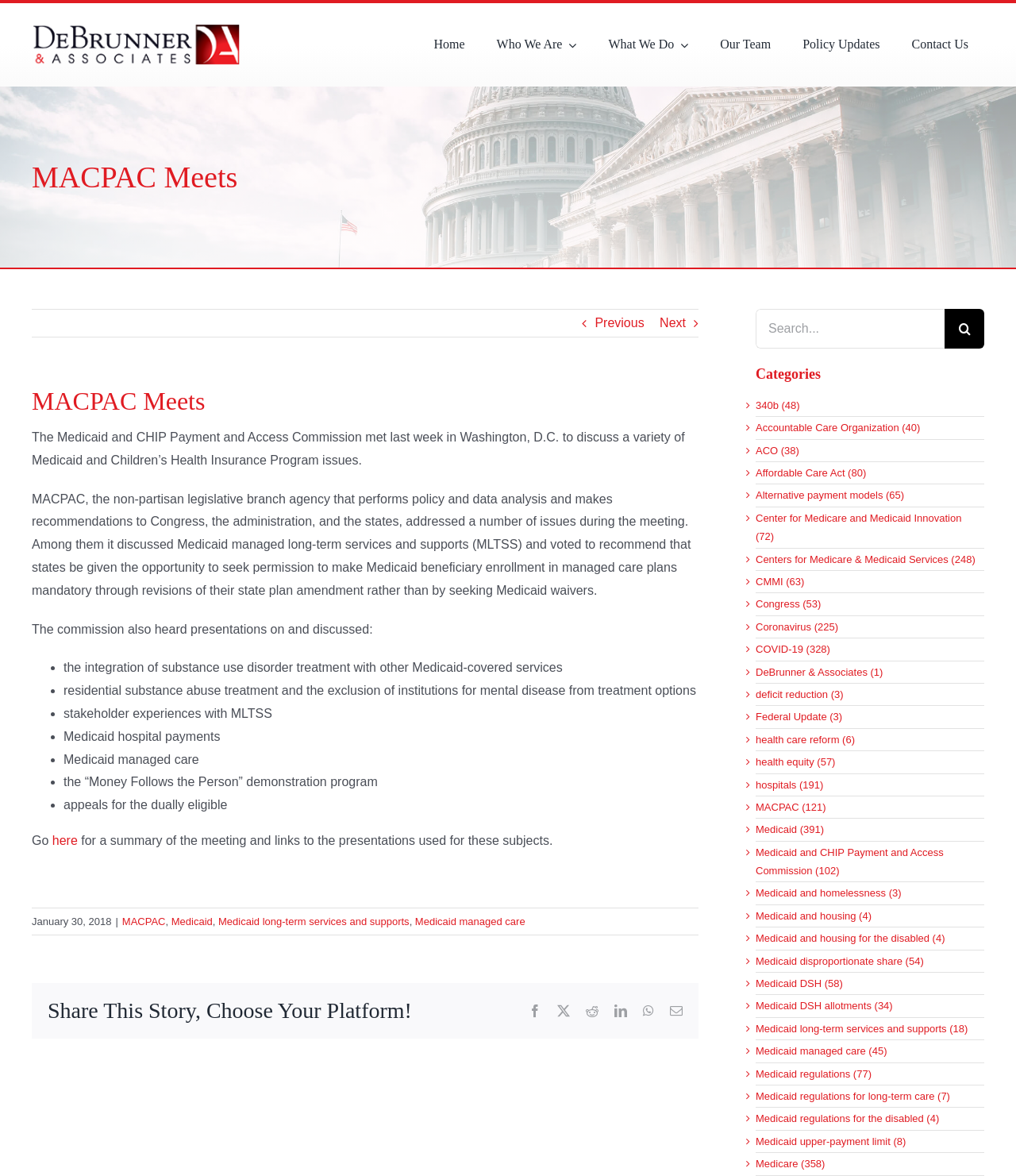Give a one-word or short phrase answer to this question: 
What is the purpose of the 'Search for:' box?

To search for specific content